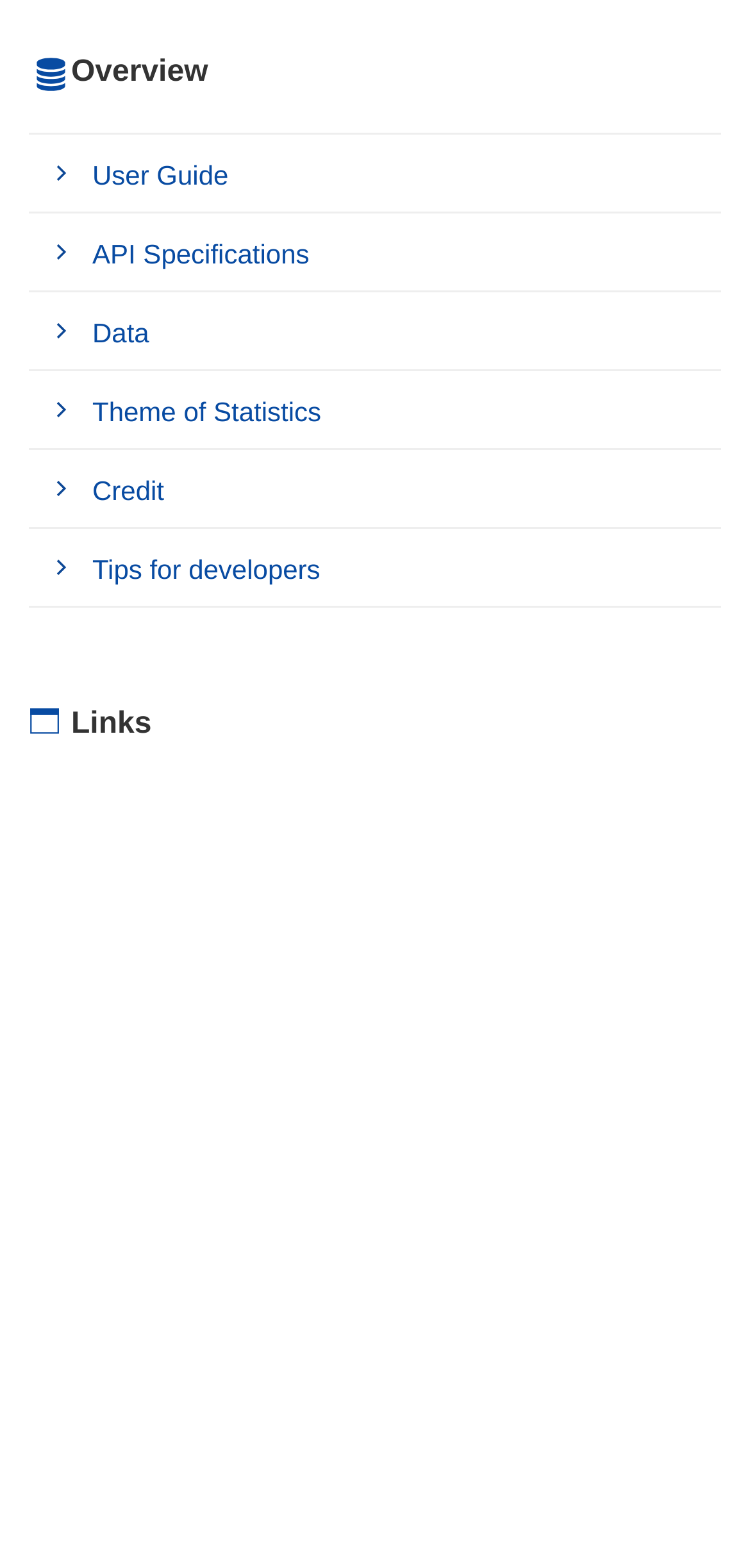How many links are there in the 'Links' section?
From the image, provide a succinct answer in one word or a short phrase.

5